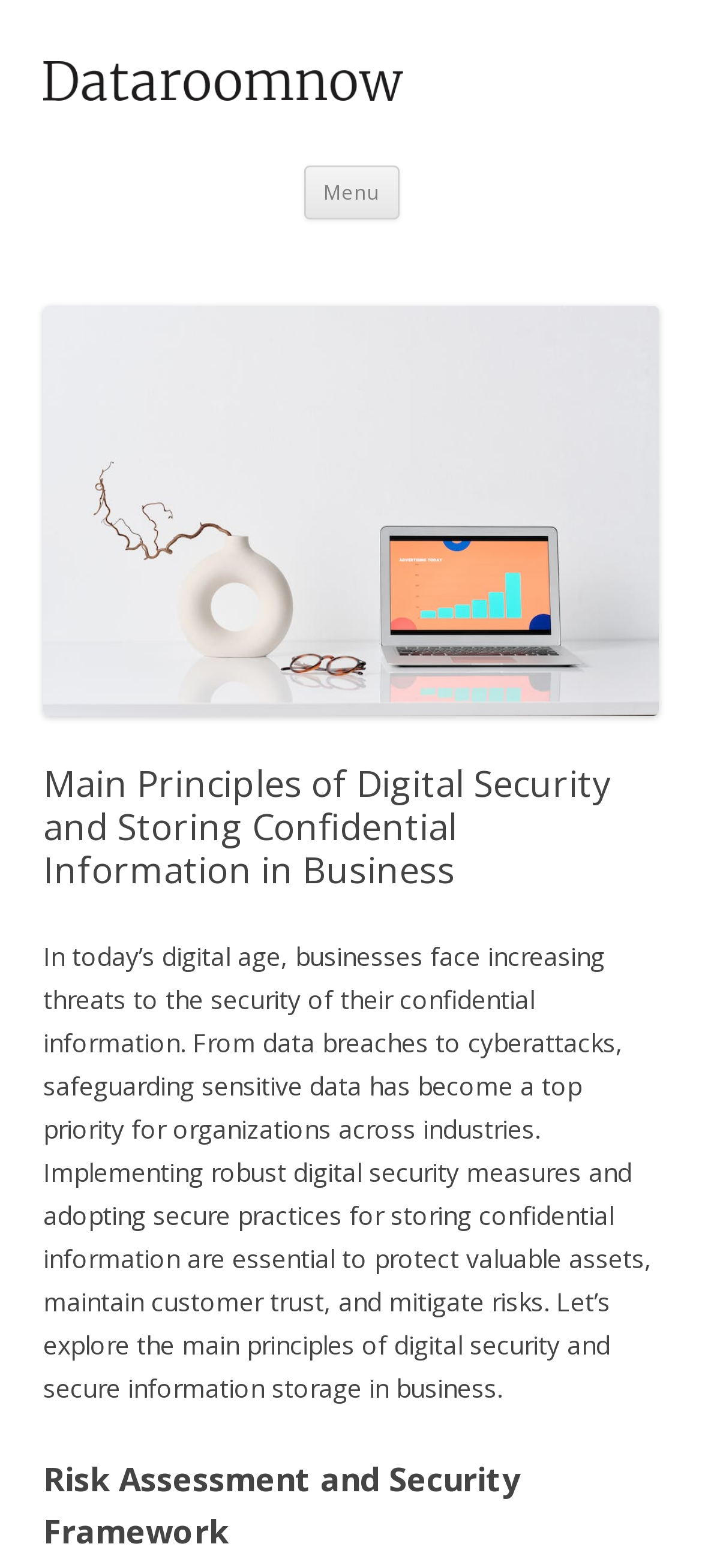What is the purpose of implementing digital security measures?
Answer the question with as much detail as you can, using the image as a reference.

According to the webpage, implementing robust digital security measures is essential to protect valuable assets, maintain customer trust, and mitigate risks, which implies that one of the main purposes is to safeguard valuable assets.